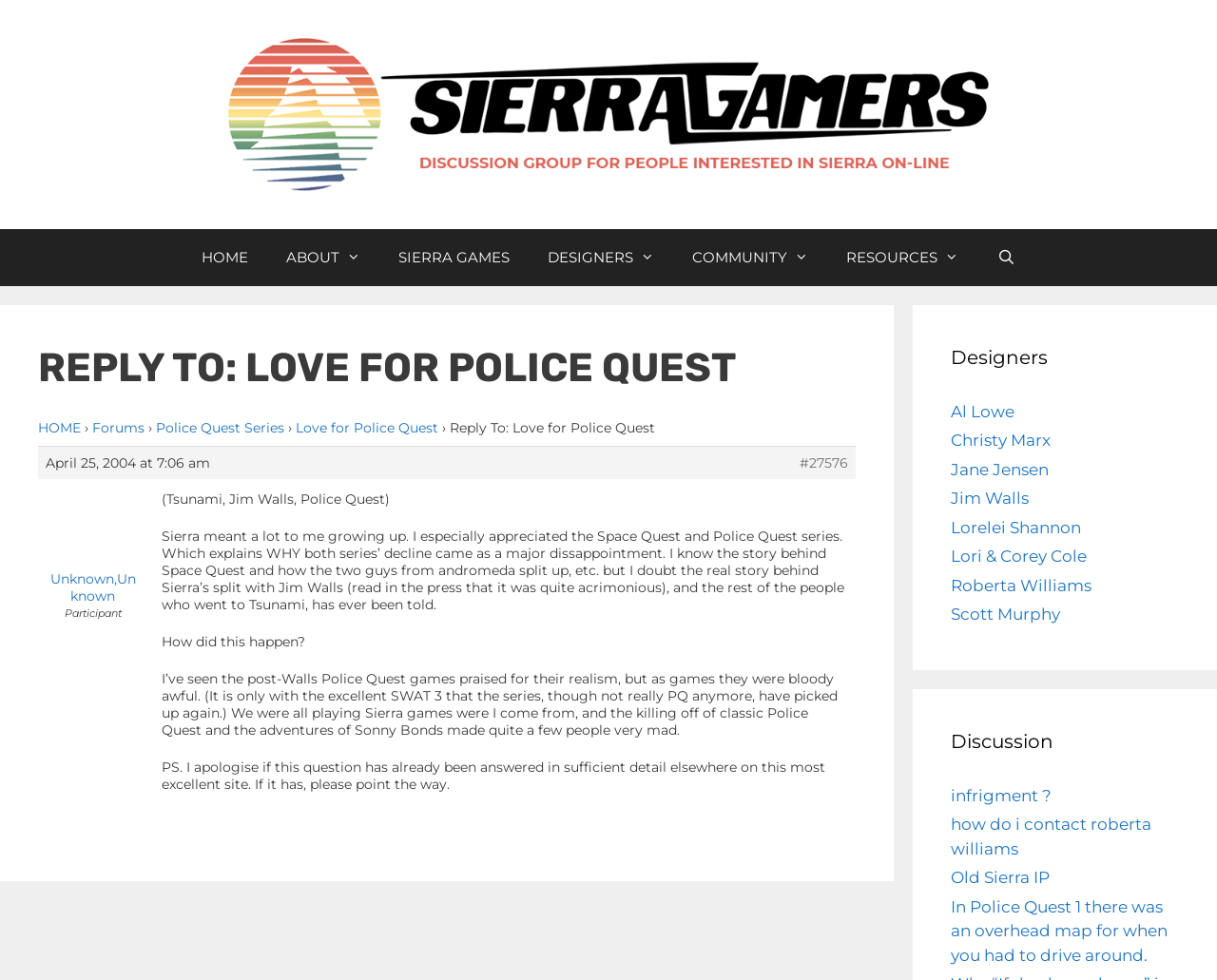Generate the title text from the webpage.

REPLY TO: LOVE FOR POLICE QUEST